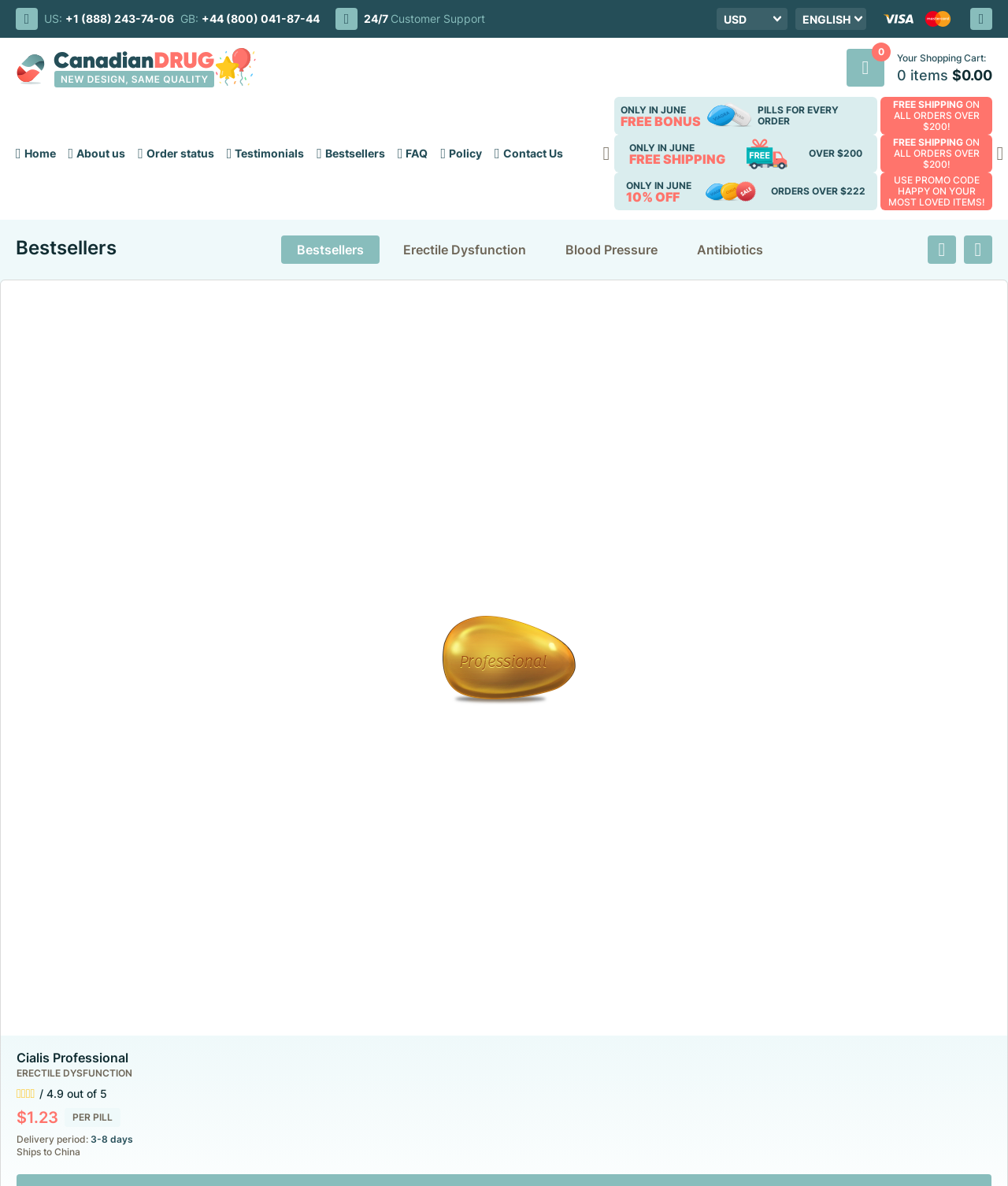Generate a thorough description of the webpage.

The webpage is an online pharmacy with a prominent header section at the top. On the top-left, there is a logo "HappyFamilyStore" with an image and a link. Next to it, there is a shopping cart icon with a link and a text "0 items $0.00". On the top-right, there are several links and icons, including a callback number, customer support, search boxes, and language and currency options.

Below the header, there is a navigation menu with links to various sections of the website, including Home, About us, Order status, Testimonials, Bestsellers, FAQ, Policy, and Contact Us.

The main content area is divided into two sections. On the left, there is a section with promotional texts, including "PILLS FOR EVERY ORDER" and "FREE SHIPPING ON ALL ORDERS OVER $200!". On the right, there is a list of bestseller products, each with an image, product name, rating, price, and delivery information. The products are listed in a grid layout, with four products per row. Each product has an "Add to cart" button.

At the bottom of the page, there are some additional links and icons, including social media links and a copyright notice.